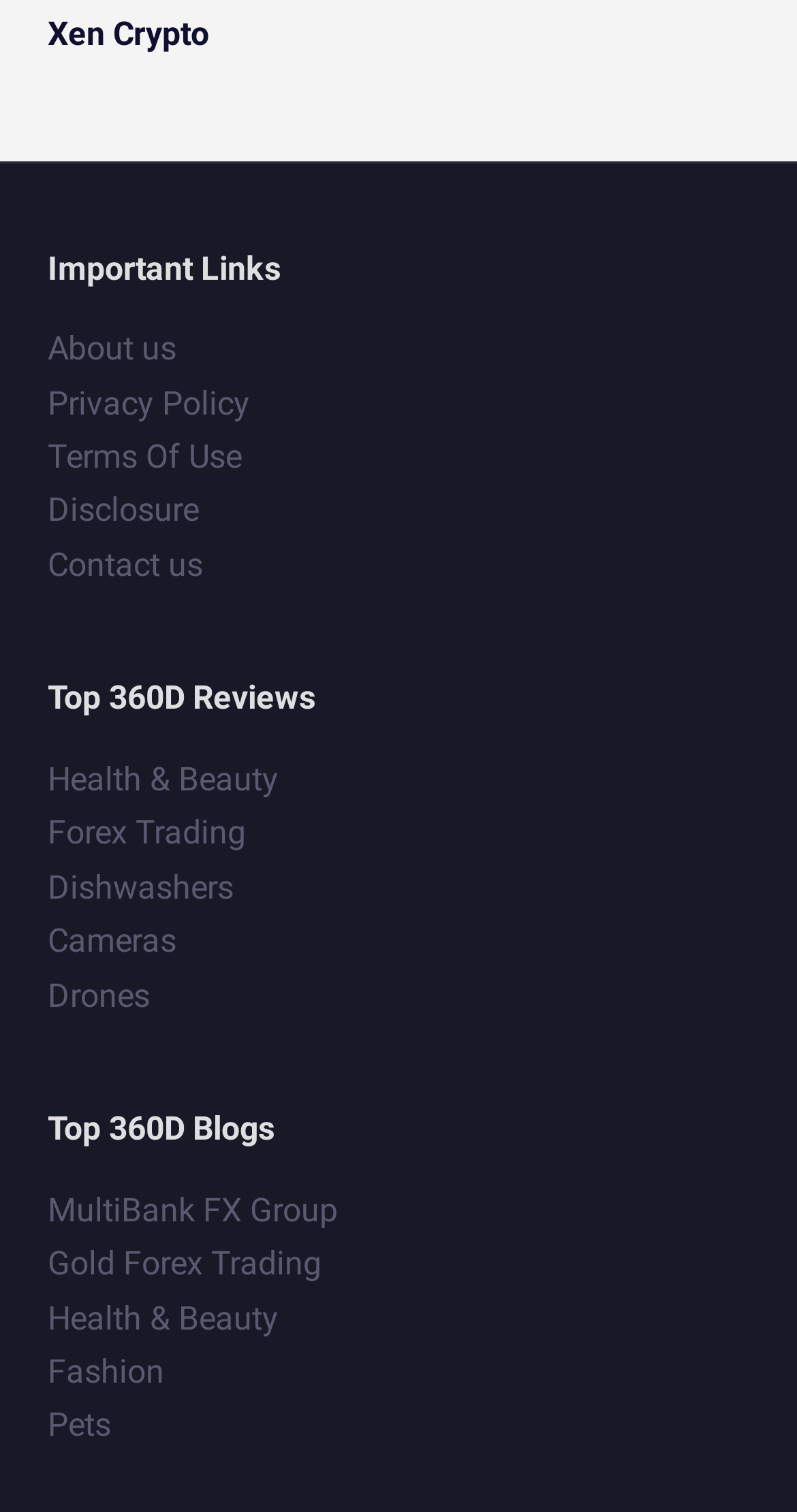How many blogs are listed under 'Top 360D Blogs'?
Look at the image and respond to the question as thoroughly as possible.

Under the 'Top 360D Blogs' heading, there are five links: 'MultiBank FX Group', 'Gold Forex Trading', 'Health & Beauty', 'Fashion', and 'Pets'.